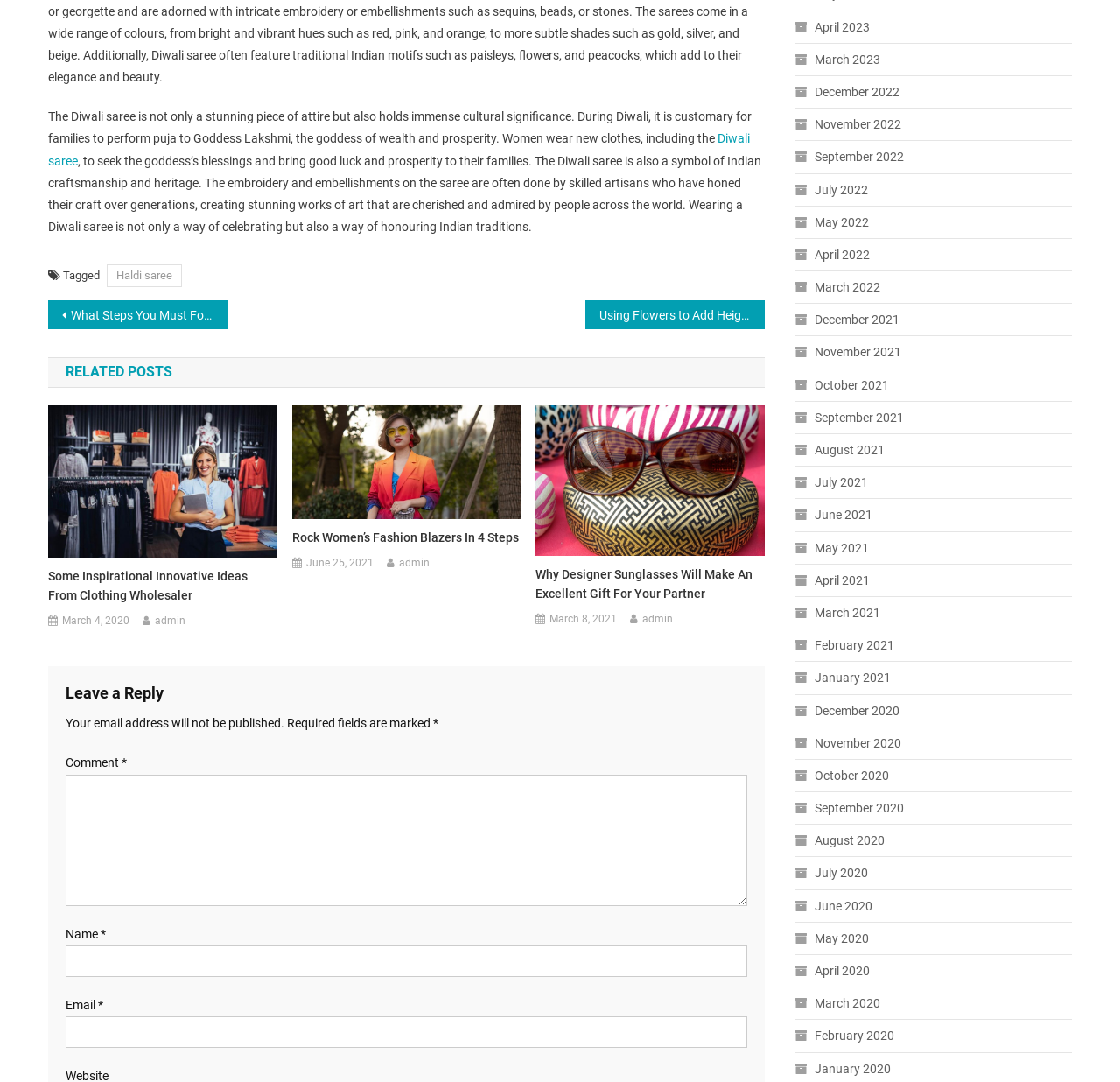Please identify the bounding box coordinates of the clickable region that I should interact with to perform the following instruction: "Click the link to read about Diwali saree". The coordinates should be expressed as four float numbers between 0 and 1, i.e., [left, top, right, bottom].

[0.043, 0.122, 0.67, 0.155]